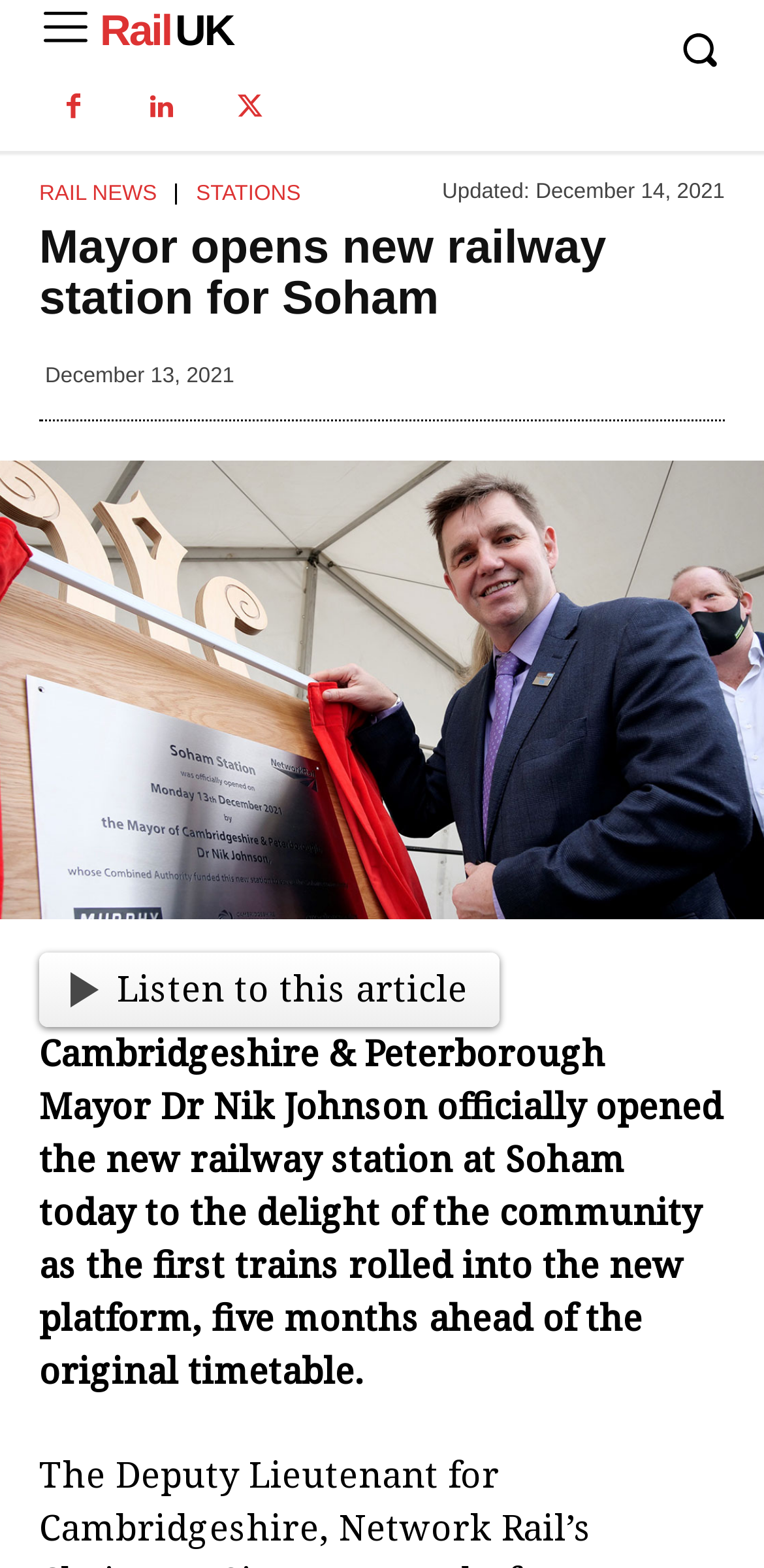Give a comprehensive overview of the webpage, including key elements.

The webpage is about the opening of a new railway station in Soham, as announced by the Mayor. At the top, there are two images, one large and one small, taking up most of the width. Below them, there is a link to "Rail UK" and three social media icons. 

To the right of the social media icons, there are three links: "RAIL NEWS", "STATIONS", and a timestamp "Updated: December 14, 2021". 

Below these links, there is a main heading that reads "Mayor opens new railway station for Soham". Underneath the heading, there is a timestamp "December 13, 2021". 

Further down, there is a small image and a text "Listen to this article" next to it. The main content of the webpage is a paragraph of text that describes the opening of the new railway station, mentioning the Mayor, Dr. Nik Johnson, and the community's delight. The text takes up most of the width and is positioned near the bottom of the page.